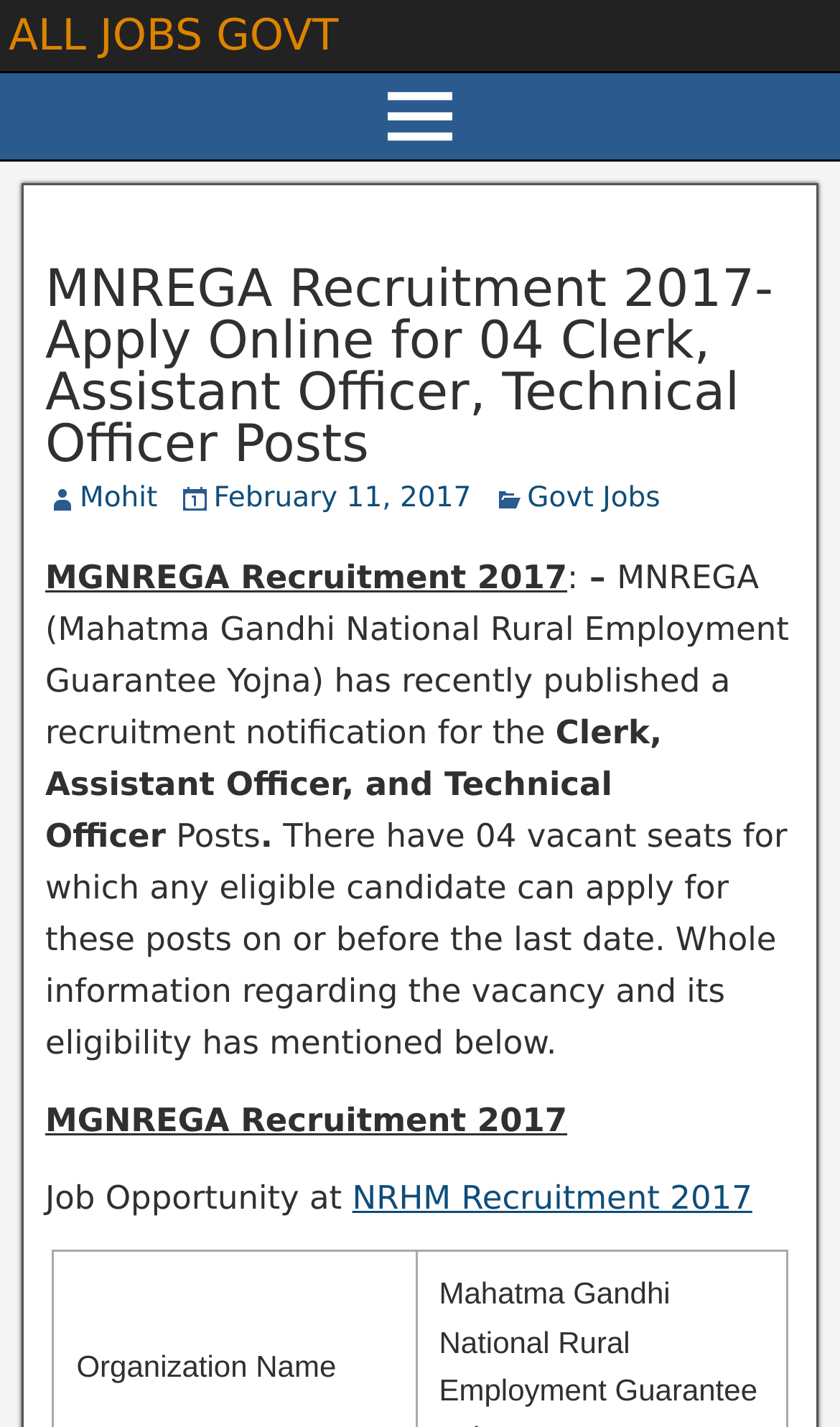Please provide the bounding box coordinate of the region that matches the element description: Govt Jobs. Coordinates should be in the format (top-left x, top-left y, bottom-right x, bottom-right y) and all values should be between 0 and 1.

[0.628, 0.338, 0.786, 0.361]